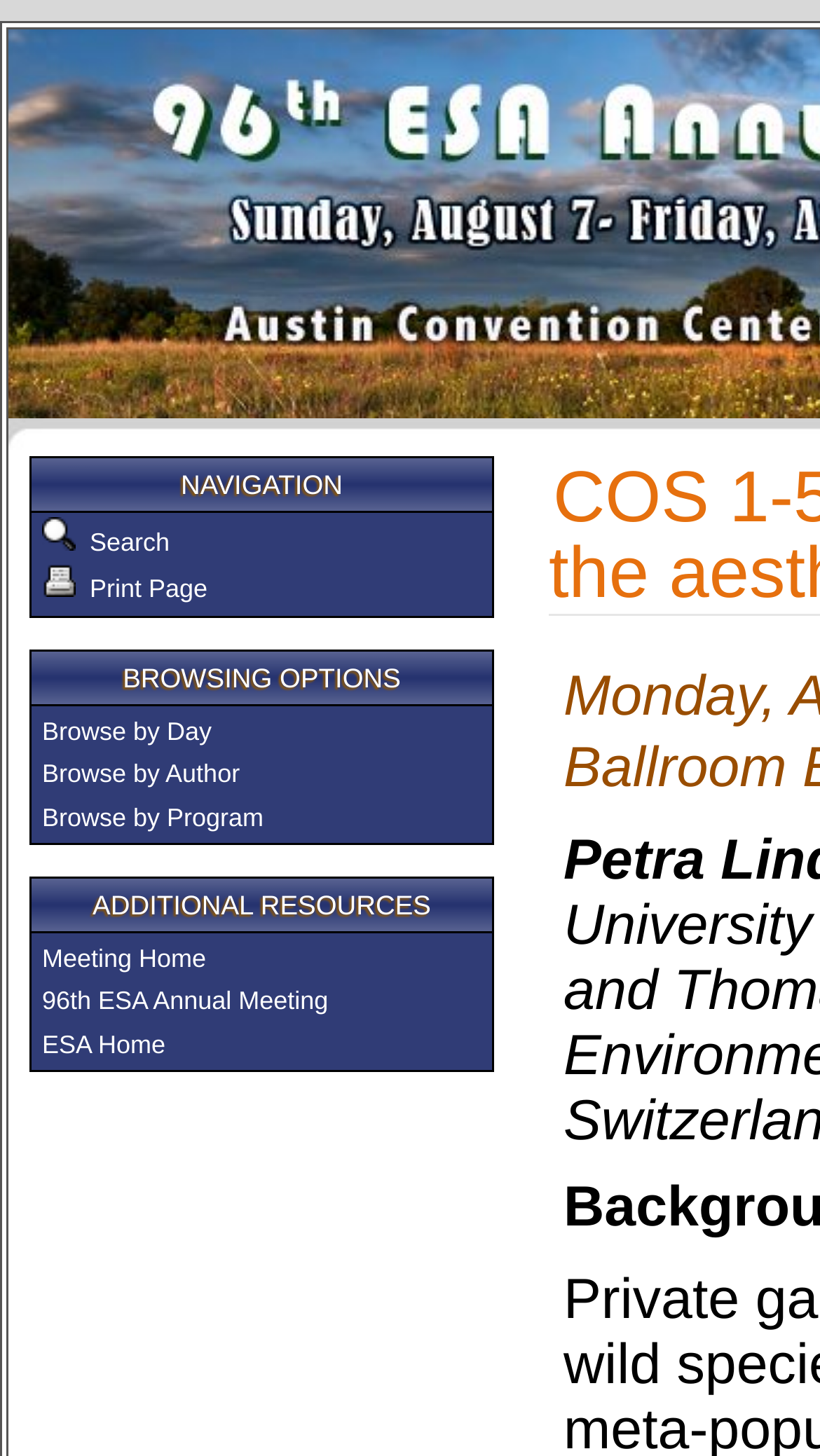Find the UI element described as: "ESA Home" and predict its bounding box coordinates. Ensure the coordinates are four float numbers between 0 and 1, [left, top, right, bottom].

[0.051, 0.707, 0.202, 0.727]